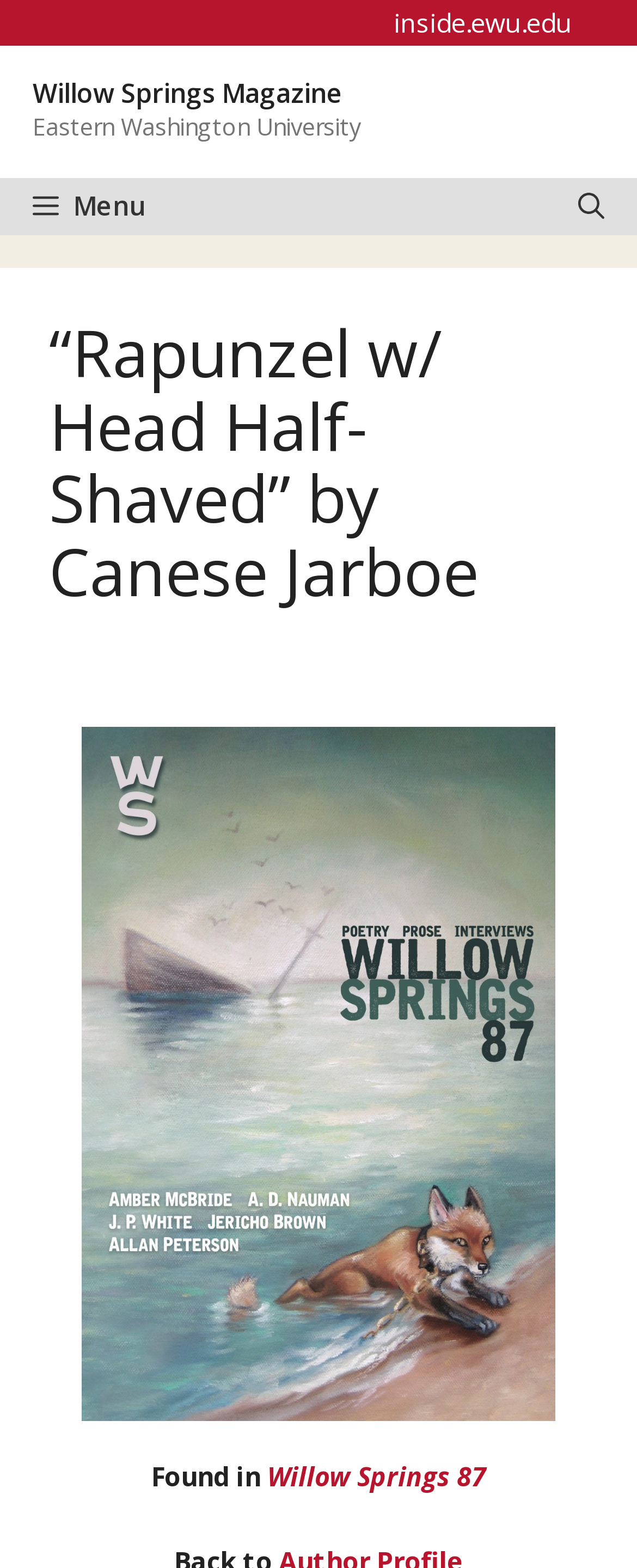What is the title of the article?
Provide a detailed and extensive answer to the question.

The title of the article can be found in the content section of the webpage, where it is written as a heading '“Rapunzel w/ Head Half-Shaved” by Canese Jarboe'.